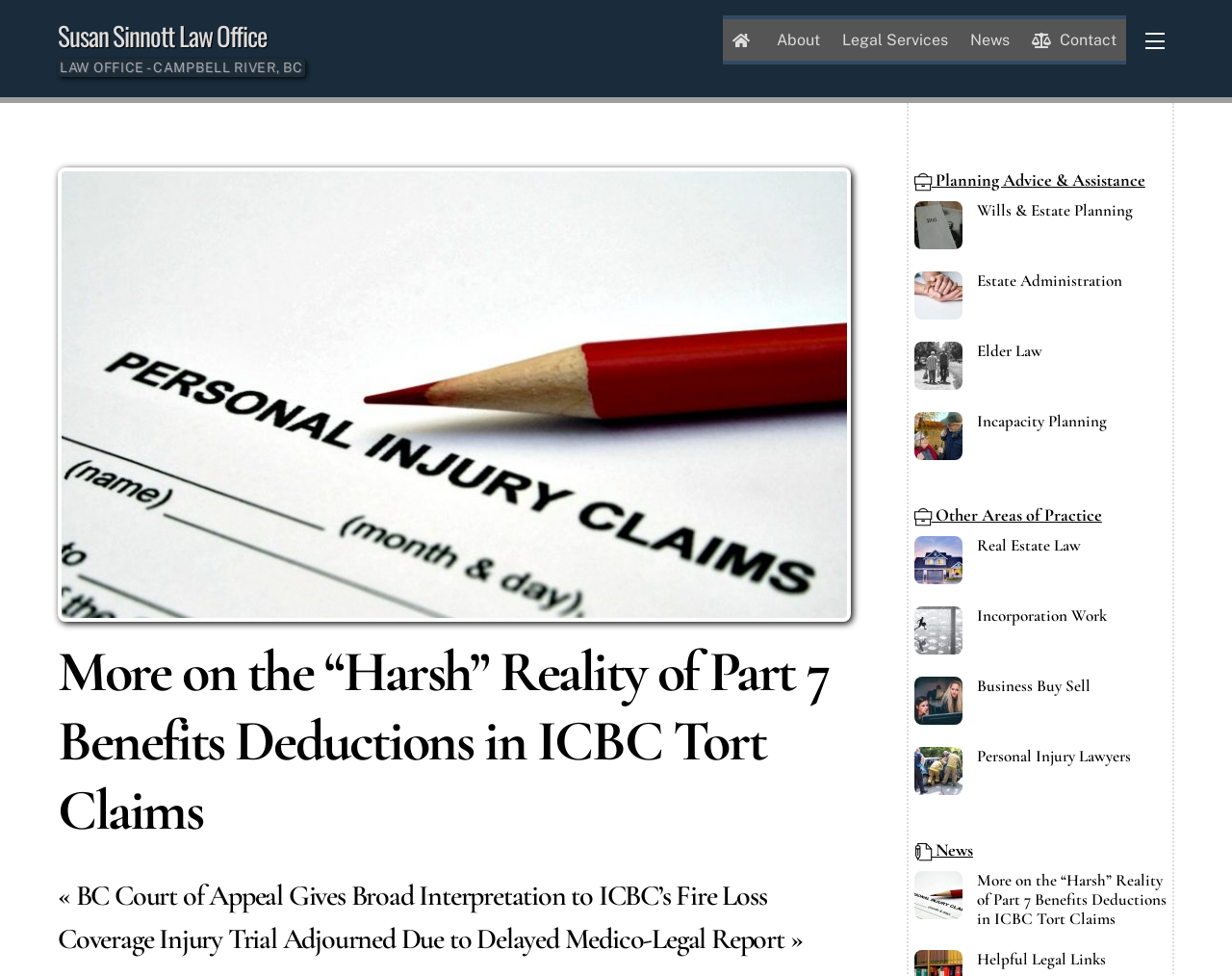Locate the bounding box coordinates of the element you need to click to accomplish the task described by this instruction: "Explore the 'News' section".

[0.78, 0.02, 0.827, 0.062]